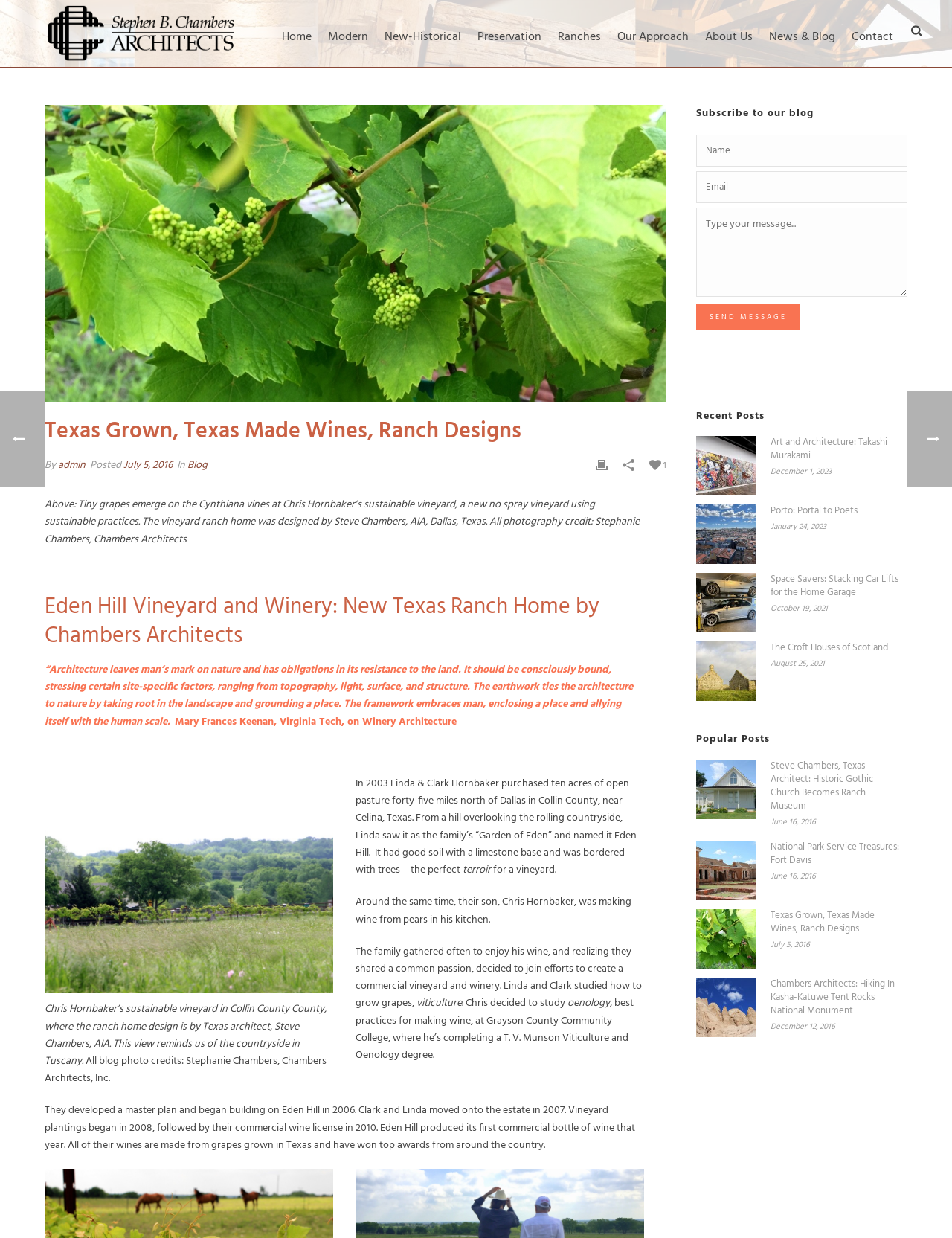Locate the bounding box coordinates of the UI element described by: "Our Approach". The bounding box coordinates should consist of four float numbers between 0 and 1, i.e., [left, top, right, bottom].

[0.64, 0.0, 0.732, 0.054]